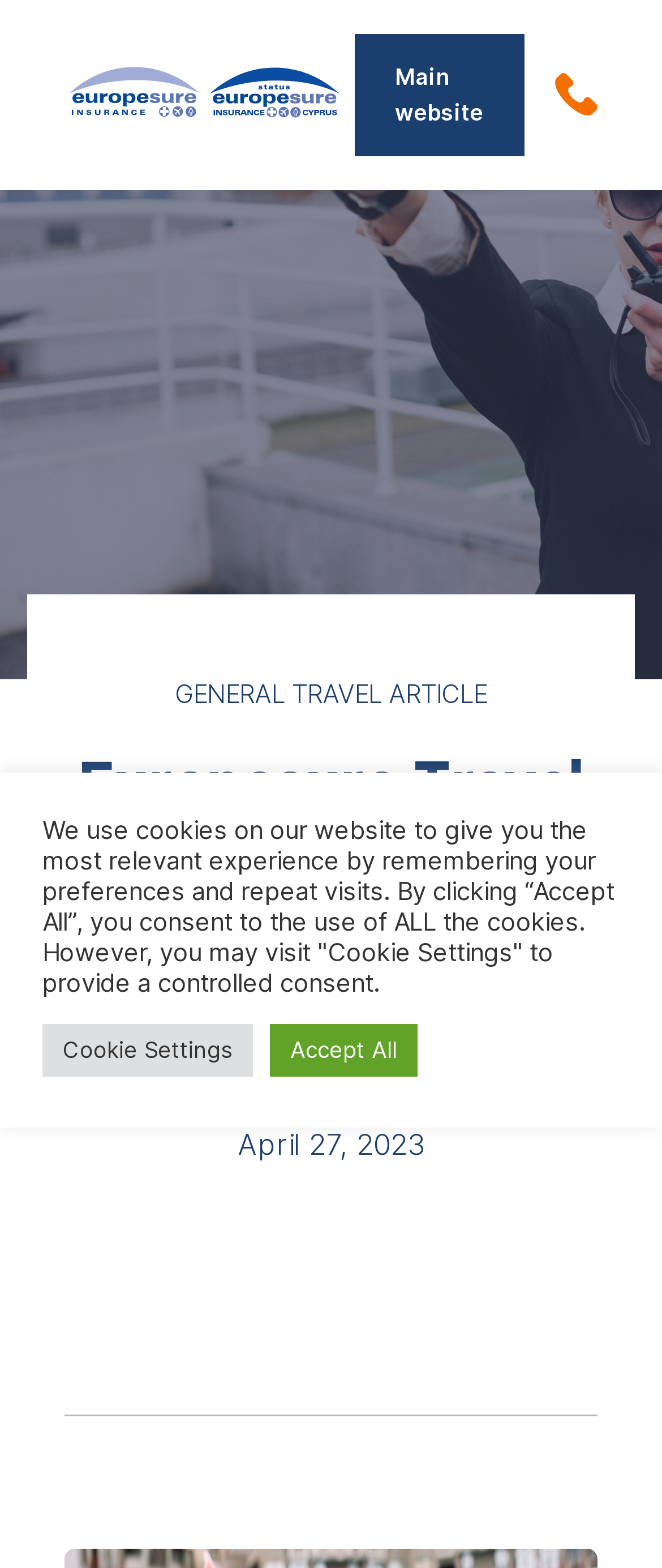How many links are there in the general travel article section?
Use the information from the image to give a detailed answer to the question.

I found the general travel article section by looking at the heading element located at [0.264, 0.433, 0.736, 0.454] which contains the text 'GENERAL TRAVEL ARTICLE'. Within this section, I found one link element located at [0.264, 0.432, 0.736, 0.453] with the text 'GENERAL TRAVEL ARTICLE'.